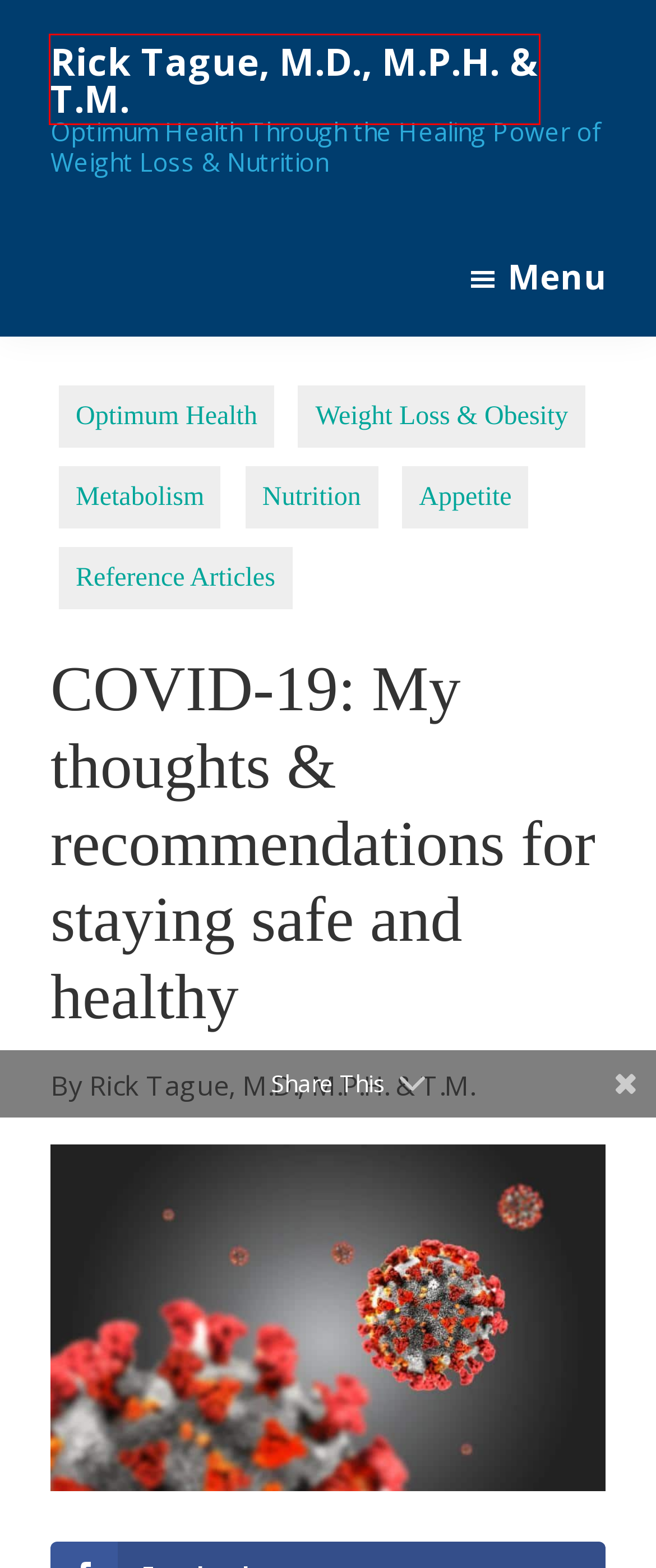Review the screenshot of a webpage that includes a red bounding box. Choose the most suitable webpage description that matches the new webpage after clicking the element within the red bounding box. Here are the candidates:
A. Metabolism Essentials Multi Plus-Vitamin (120 Tablets)
B. Rick Tague, M.D., M.P.H. & T.M. – Optimum Health | Weight Loss | Wellness | Nutrition
C. Ask Dr. Tague – Dr. Tague's Center for Nutrition & Preventive Medicine
D. Scientific References – Dr. Tague's Center for Nutrition & Preventive Medicine
E. Home - American Board of Family Medicine
F. Anti-Aging
G. Rick Tague, M.D., M.P.H. & T.M. – Dr. Tague's Center for Nutrition & Preventive Medicine
H. Bone, Joint & Muscle

B